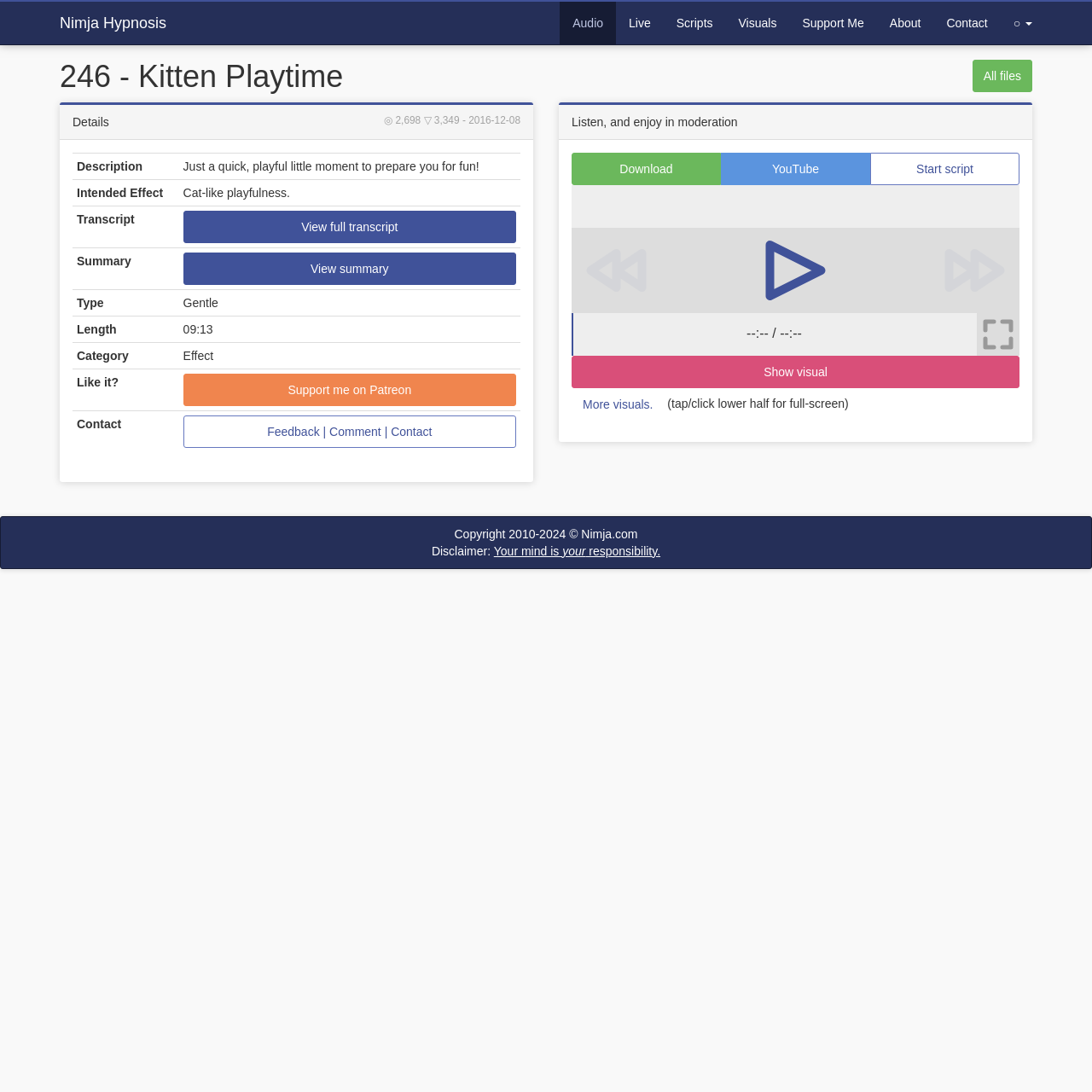Please find the bounding box for the following UI element description. Provide the coordinates in (top-left x, top-left y, bottom-right x, bottom-right y) format, with values between 0 and 1: Support me on Patreon

[0.168, 0.342, 0.473, 0.372]